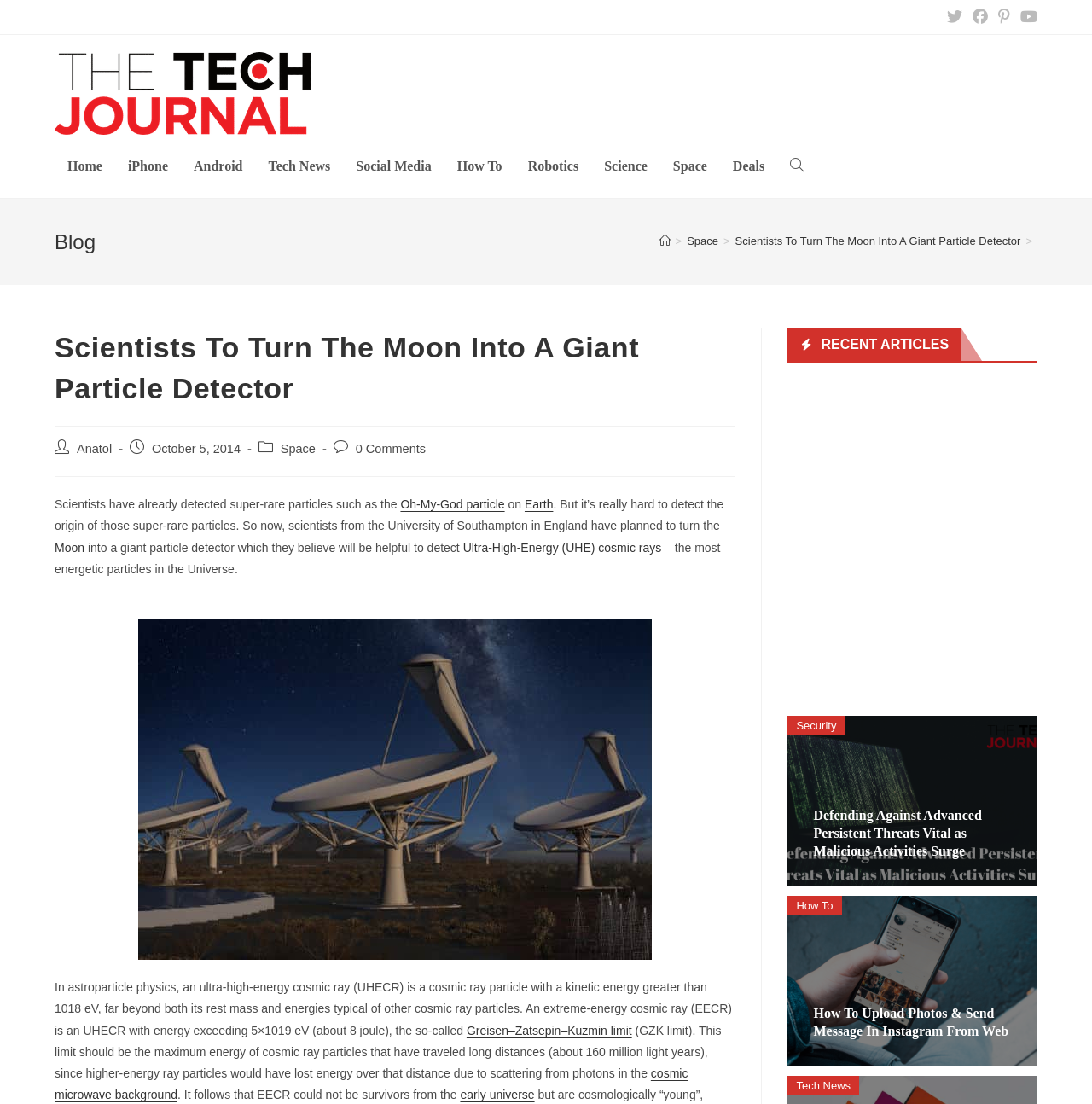Based on the element description: "Toggle website search", identify the UI element and provide its bounding box coordinates. Use four float numbers between 0 and 1, [left, top, right, bottom].

[0.712, 0.122, 0.748, 0.179]